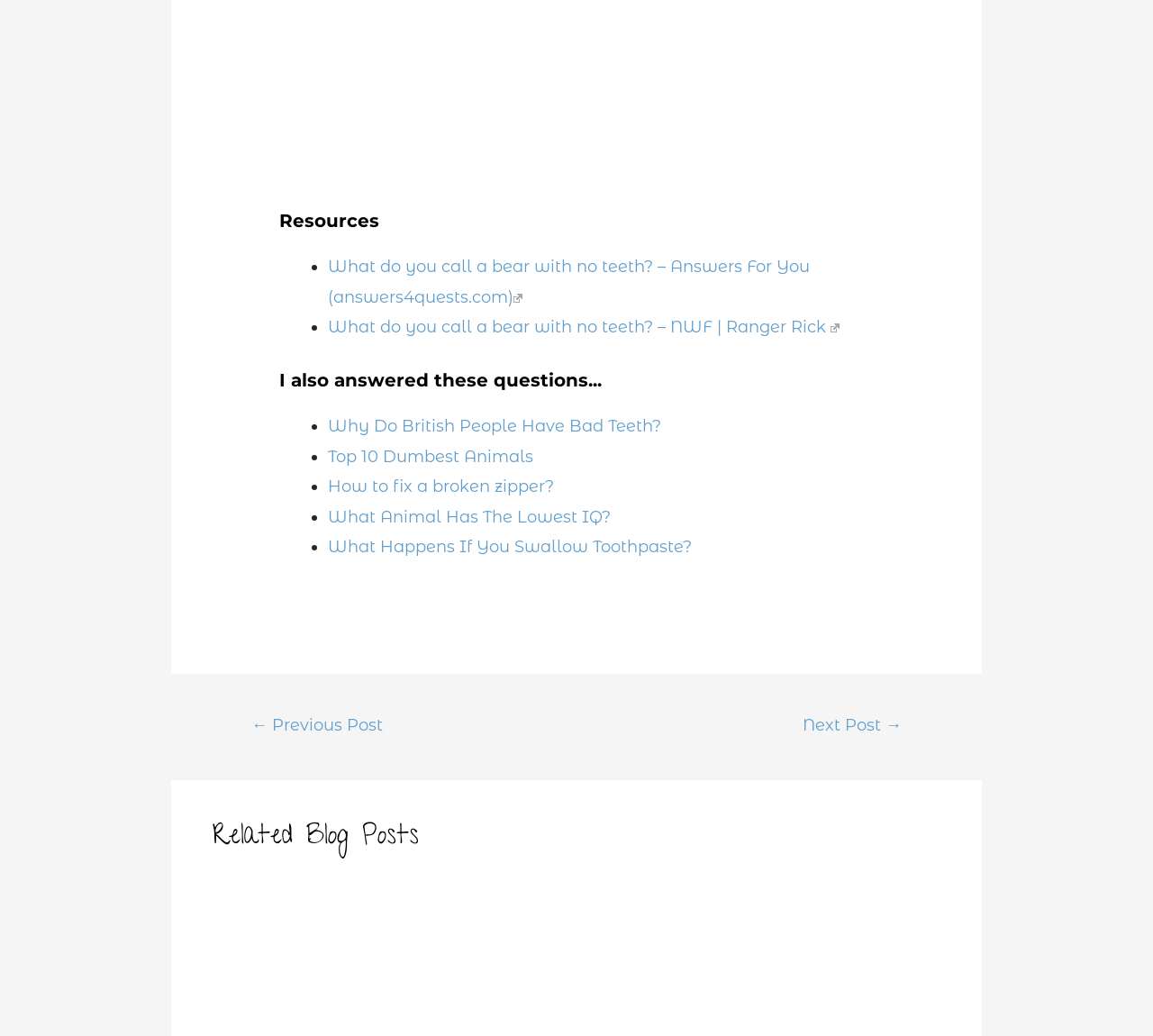Identify the coordinates of the bounding box for the element that must be clicked to accomplish the instruction: "Click on the link 'Why Do British People Have Bad Teeth?'".

[0.284, 0.402, 0.573, 0.421]